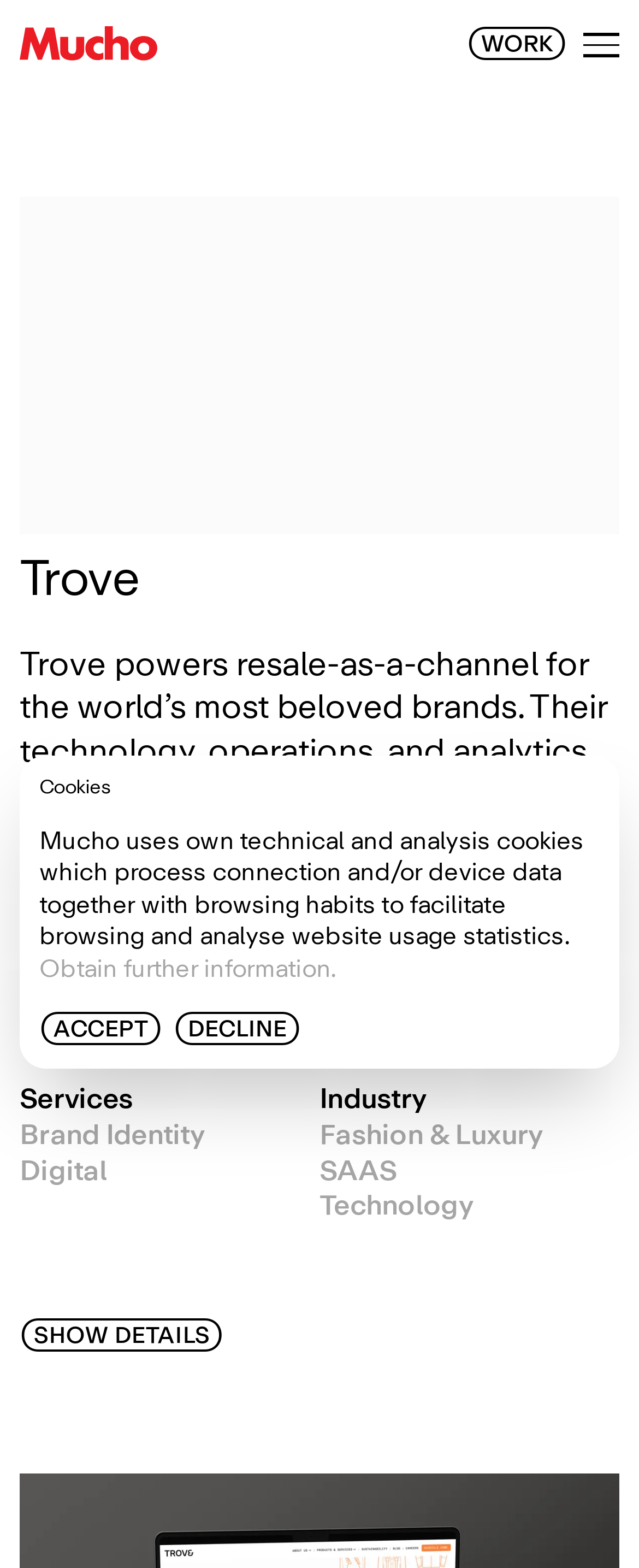Explain the contents of the webpage comprehensively.

The webpage is titled "Trove | Mucho" and has a prominent header section at the top with a cart icon and the text "CART" on the right side, and a link to "WORK" on the far right. Below the header, there is a small logo on the left side, accompanied by a link with no text.

The main content of the webpage is divided into two sections. On the left side, there is a section about cookies, with a heading "Cookies" and a paragraph of text explaining how Mucho uses cookies to facilitate browsing and analyze website usage statistics. Below this text, there are two links: "Obtain further information" and two buttons, "ACCEPT" and "DECLINE", placed side by side.

On the right side, there is a section about Trove, with a heading "Trove" and a paragraph of text describing what Trove does, including its technology, operations, and analytics. Below this text, there are three links: "Brand Identity", "Digital", and "Services", placed vertically. Further down, there are three more links: "Fashion & Luxury", "SAAS", and "Technology", also placed vertically.

Overall, the webpage has a clean and organized layout, with clear headings and concise text, and several links and buttons that allow users to navigate and interact with the content.